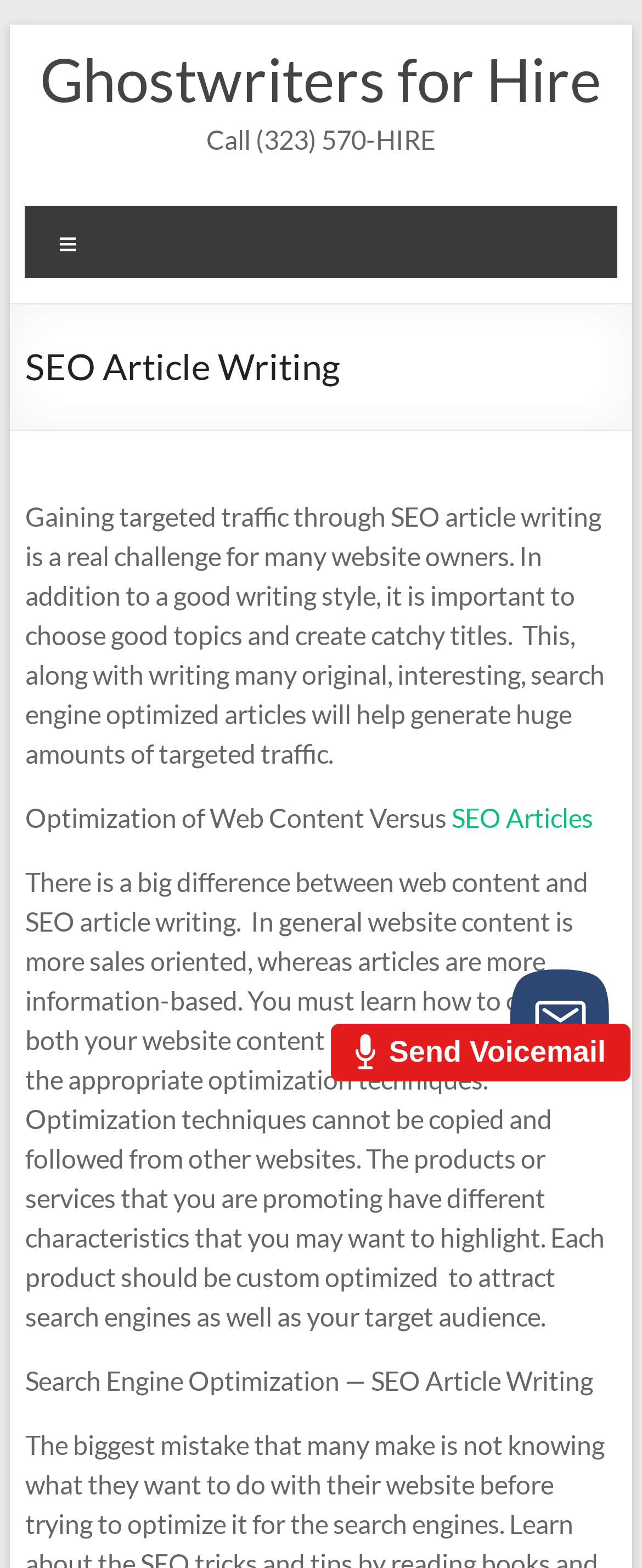What is the purpose of optimization techniques in SEO article writing?
Please answer the question with a detailed and comprehensive explanation.

I found this information by reading the static text element 'You must learn how to optimize both your website content and SEO articles by using the appropriate optimization techniques...' which explains that the purpose of optimization techniques is to attract both search engines and the target audience.